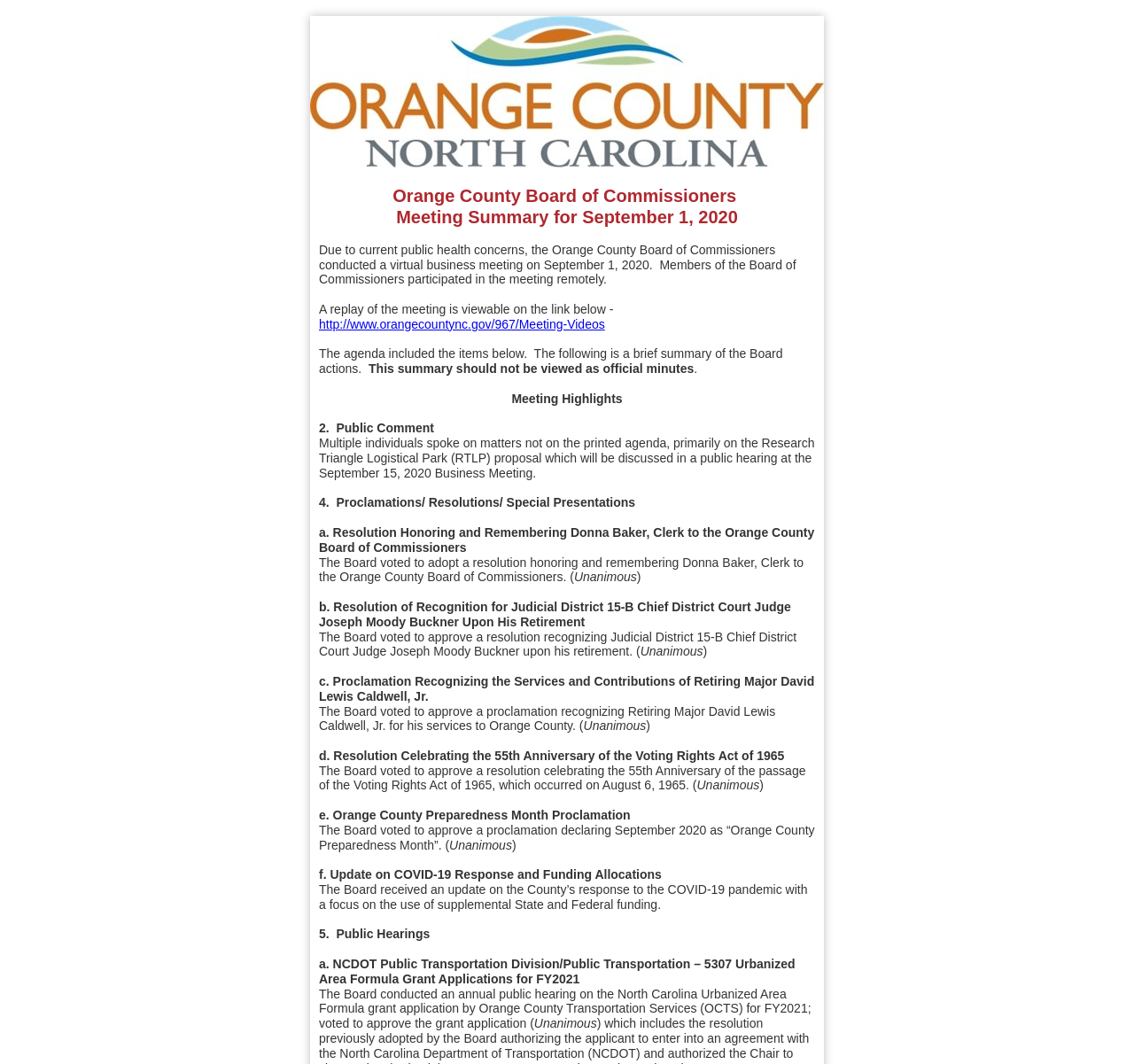How many proclamations were approved?
Using the image as a reference, give a one-word or short phrase answer.

5